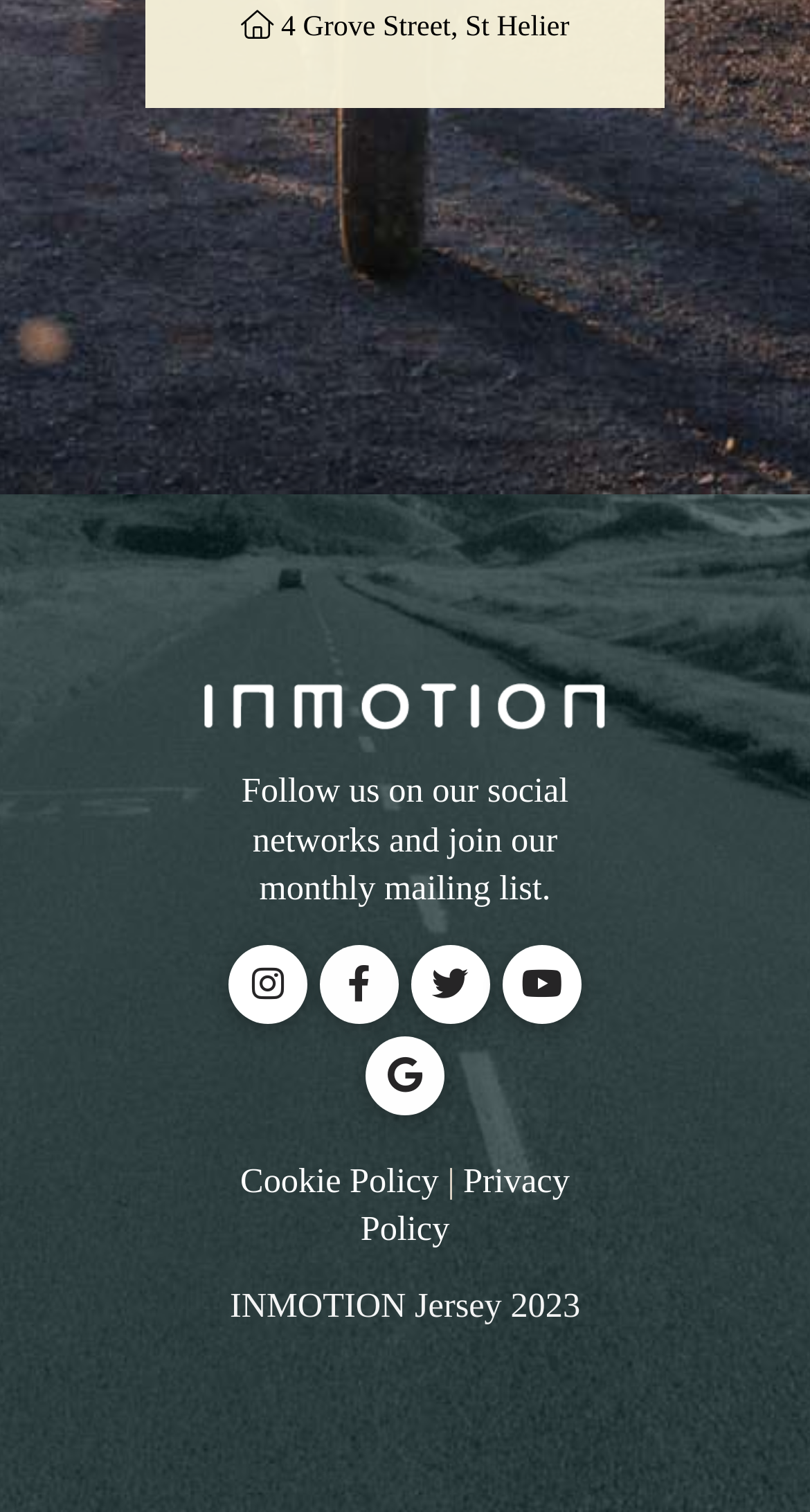What is the name of the organization mentioned at the bottom of the webpage?
Please give a detailed and elaborate explanation in response to the question.

The webpage contains a static text element at the bottom with the text 'INMOTION Jersey 2023', which suggests that this is the name of the organization or company that owns or operates the webpage.